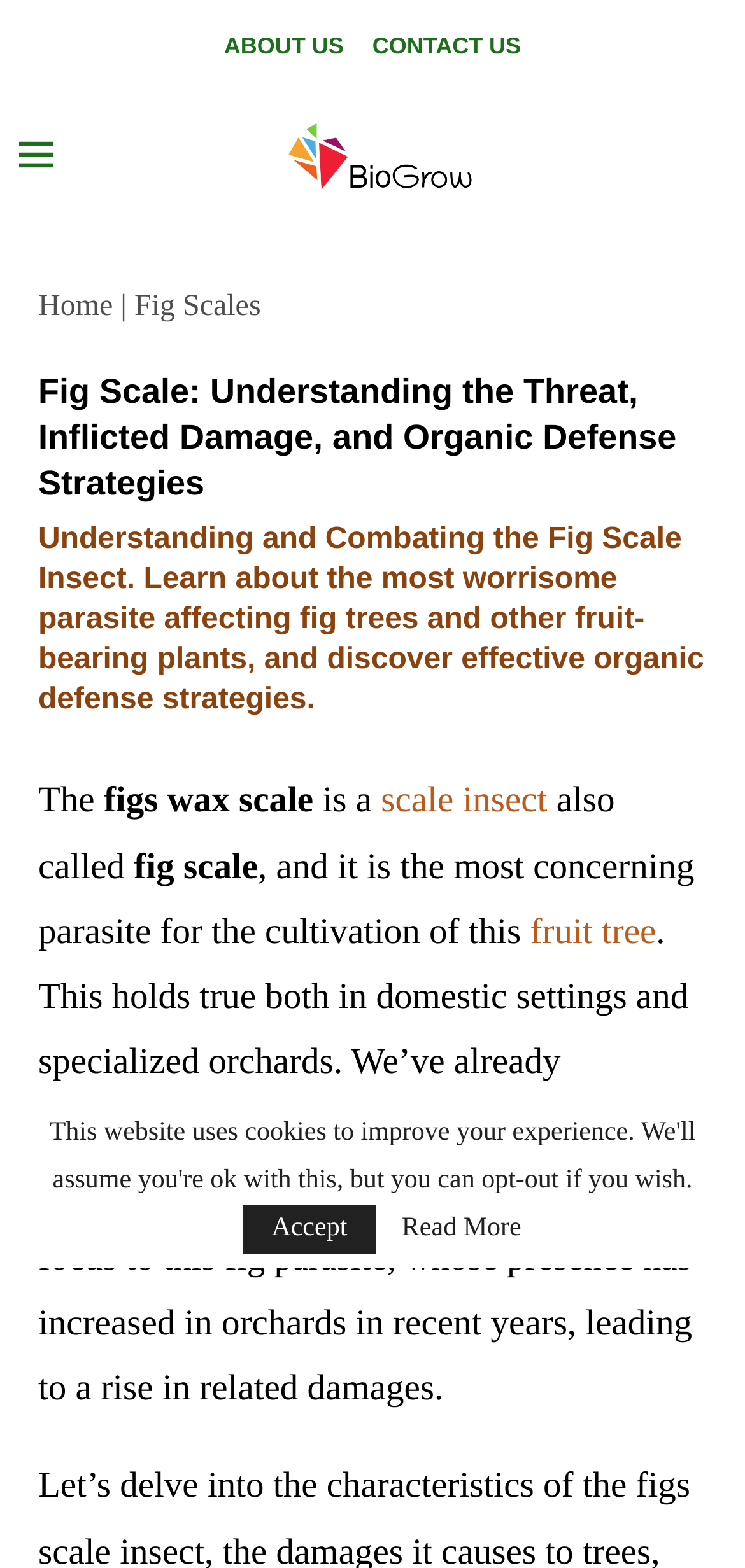What is the main topic of the webpage?
Provide an in-depth answer to the question, covering all aspects.

I determined the main topic of the webpage by looking at the headings and static text elements, which all seem to be related to fig scale, its damage, and organic defense strategies.